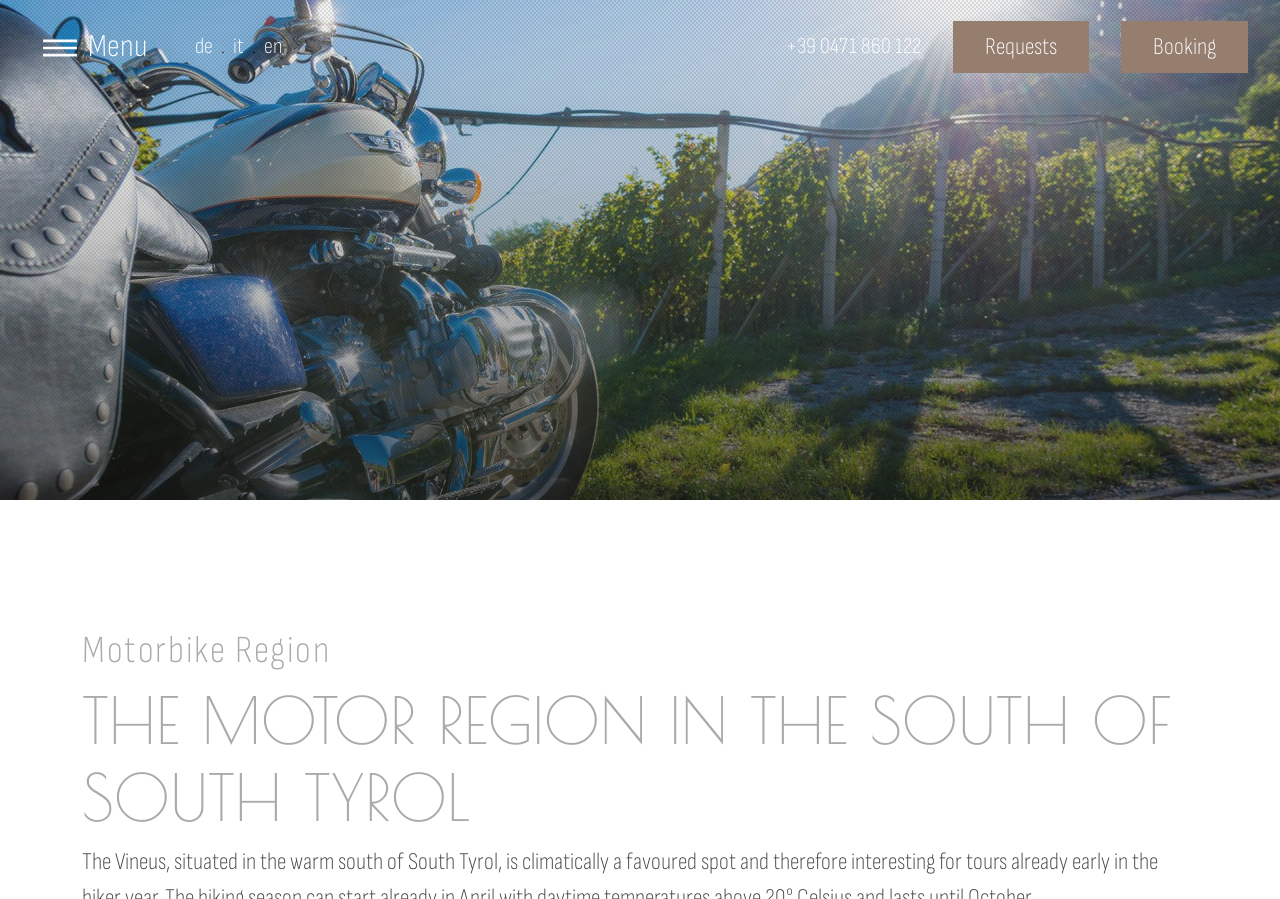Identify the bounding box coordinates necessary to click and complete the given instruction: "Expand the Hotel, pool... section".

[0.112, 0.25, 0.888, 0.328]